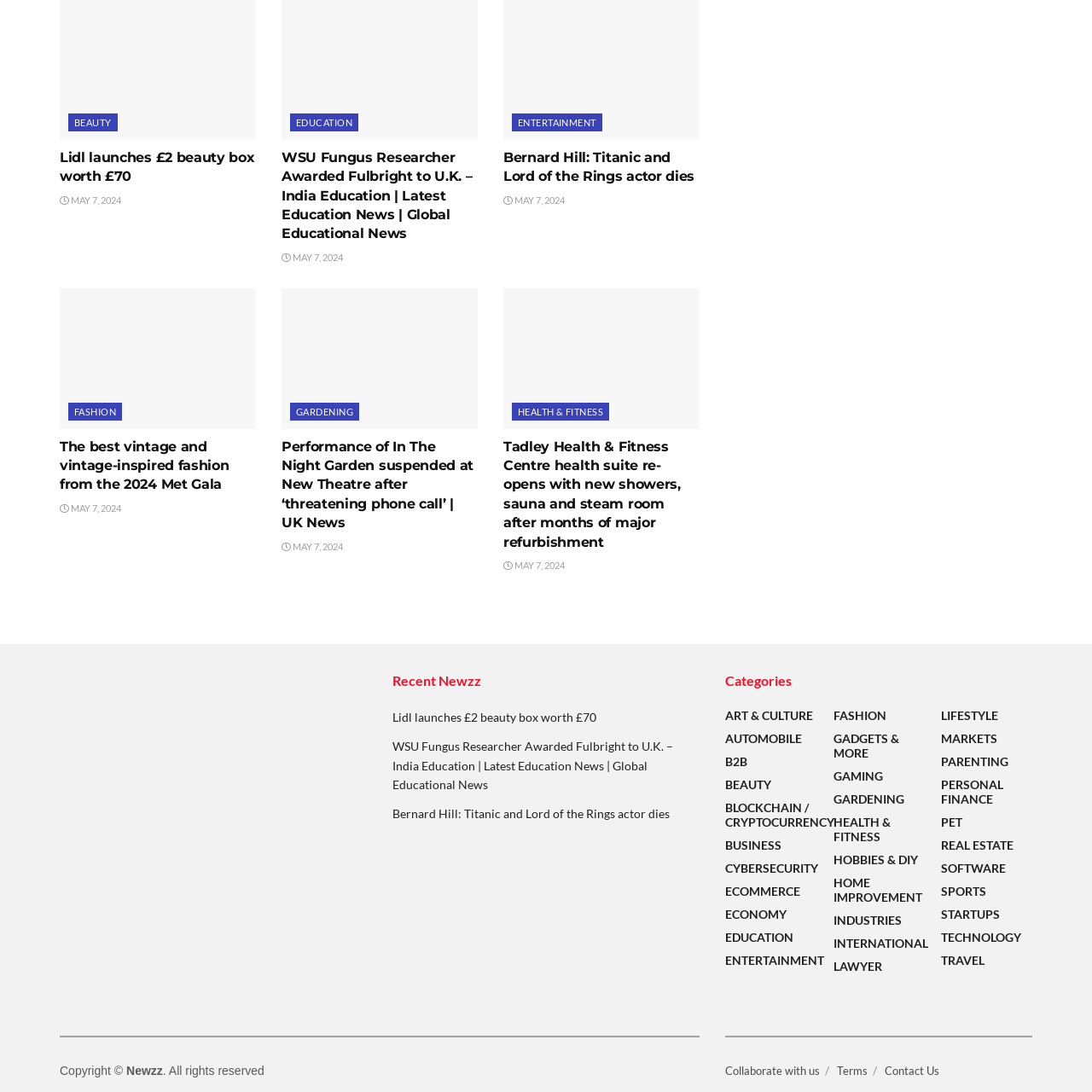Please specify the bounding box coordinates of the region to click in order to perform the following instruction: "Check the FASHION section".

[0.062, 0.368, 0.112, 0.385]